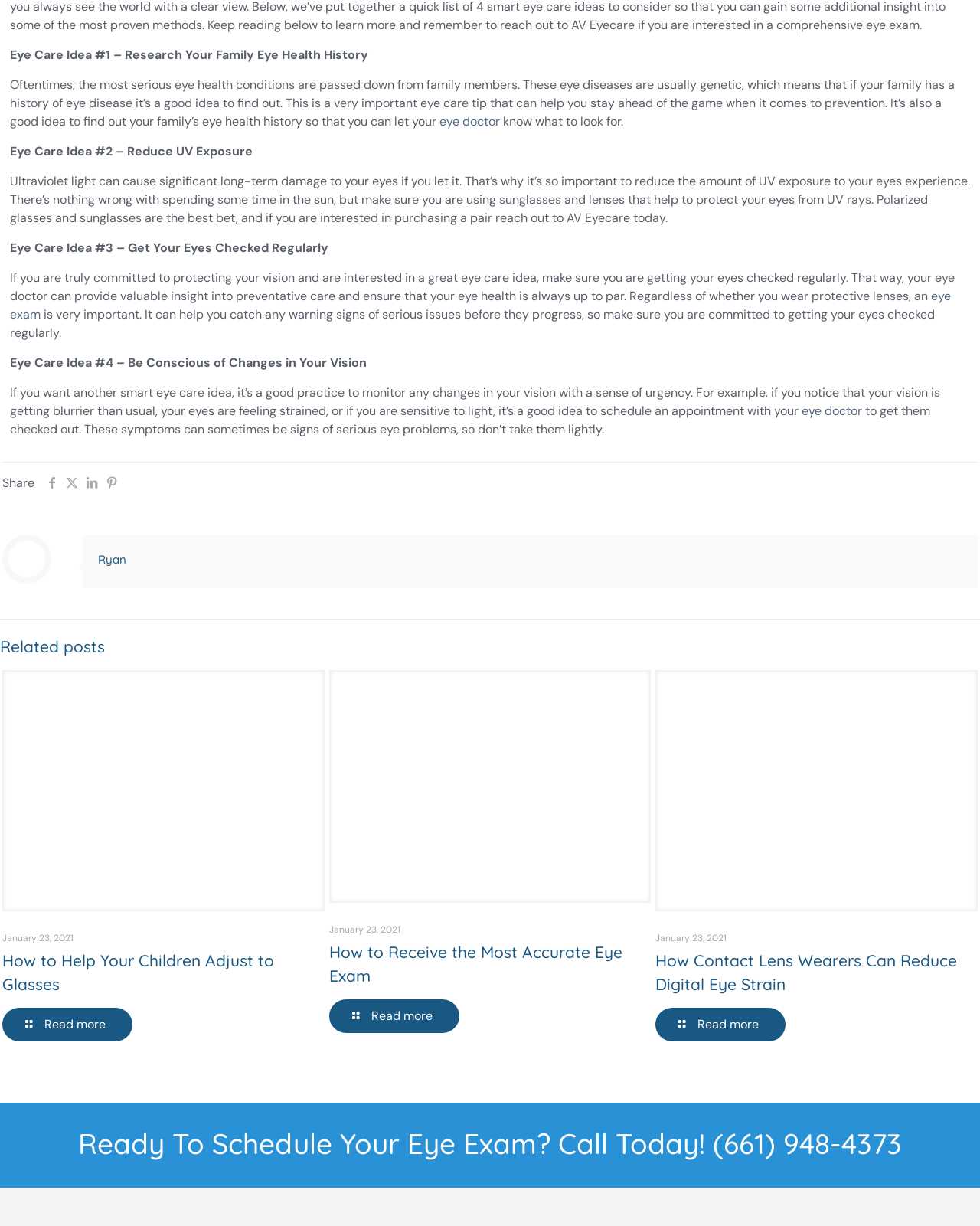Respond to the following query with just one word or a short phrase: 
What is the first eye care idea mentioned on the webpage?

Research Your Family Eye Health History